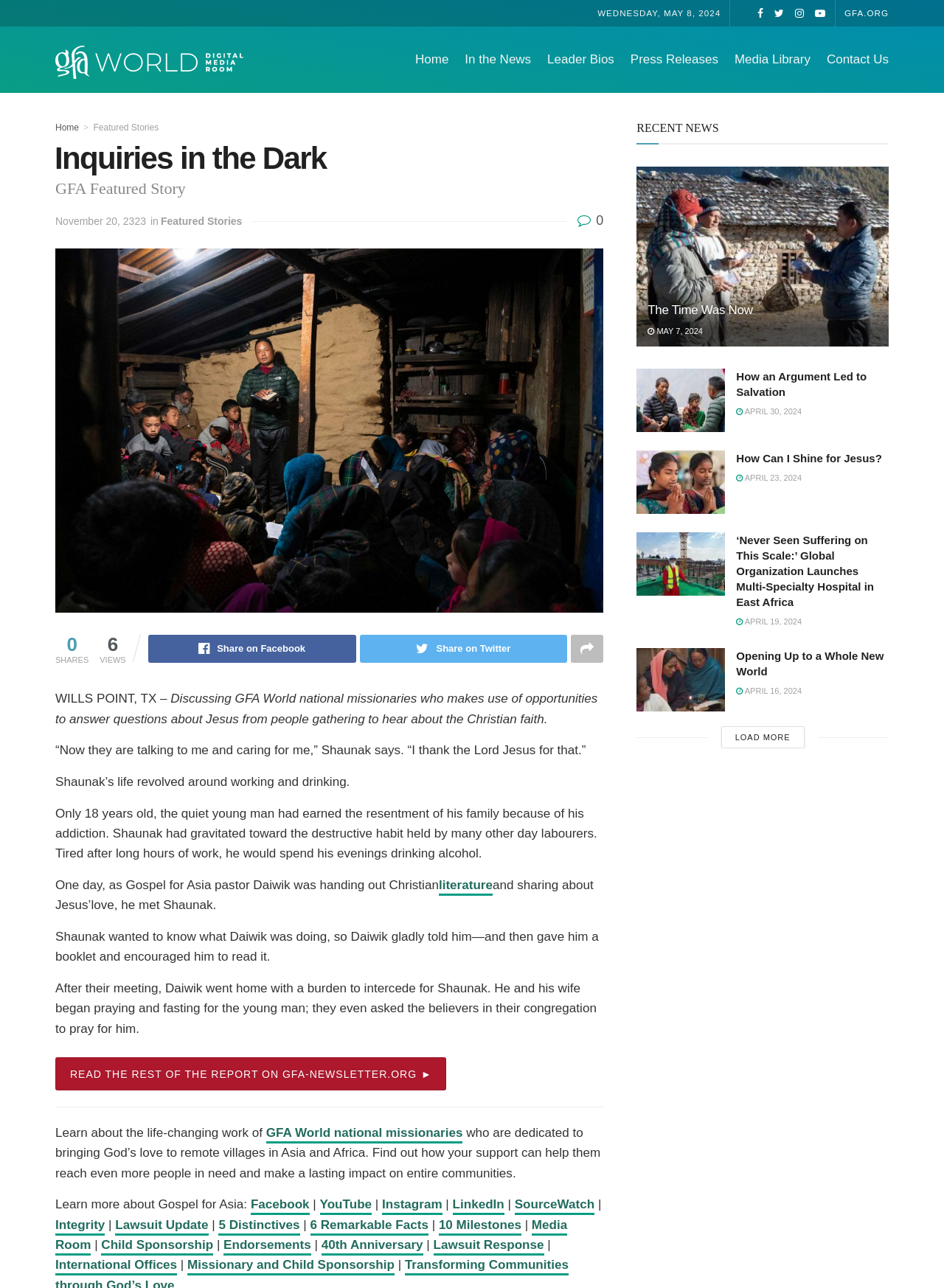Produce a meticulous description of the webpage.

This webpage is about GFA World, a missionary organization, and features a story about a missionary answering questions about Jesus and Christianity. At the top of the page, there is a date "WEDNESDAY, MAY 8, 2024" and a link to "GFA.ORG". Below that, there are several links to different sections of the website, including "Home", "In the News", "Leader Bios", and "Contact Us".

The main content of the page is a story about a GFA World missionary who shares the message of God's love with villagers and answers their questions about Jesus. The story is accompanied by an image. Below the story, there are links to share the article on social media and a section displaying the number of shares and views.

The page also features a section titled "RECENT NEWS" with three articles, each with a heading, a link, and an image. The articles are about the impact of gospel literature, a national missionary pastor's story, and a vacation Bible school story.

At the bottom of the page, there are links to learn more about GFA World, including its national missionaries, Facebook, YouTube, Instagram, LinkedIn, and other social media platforms. There are also links to various resources, such as a media room, child sponsorship, endorsements, and international offices.